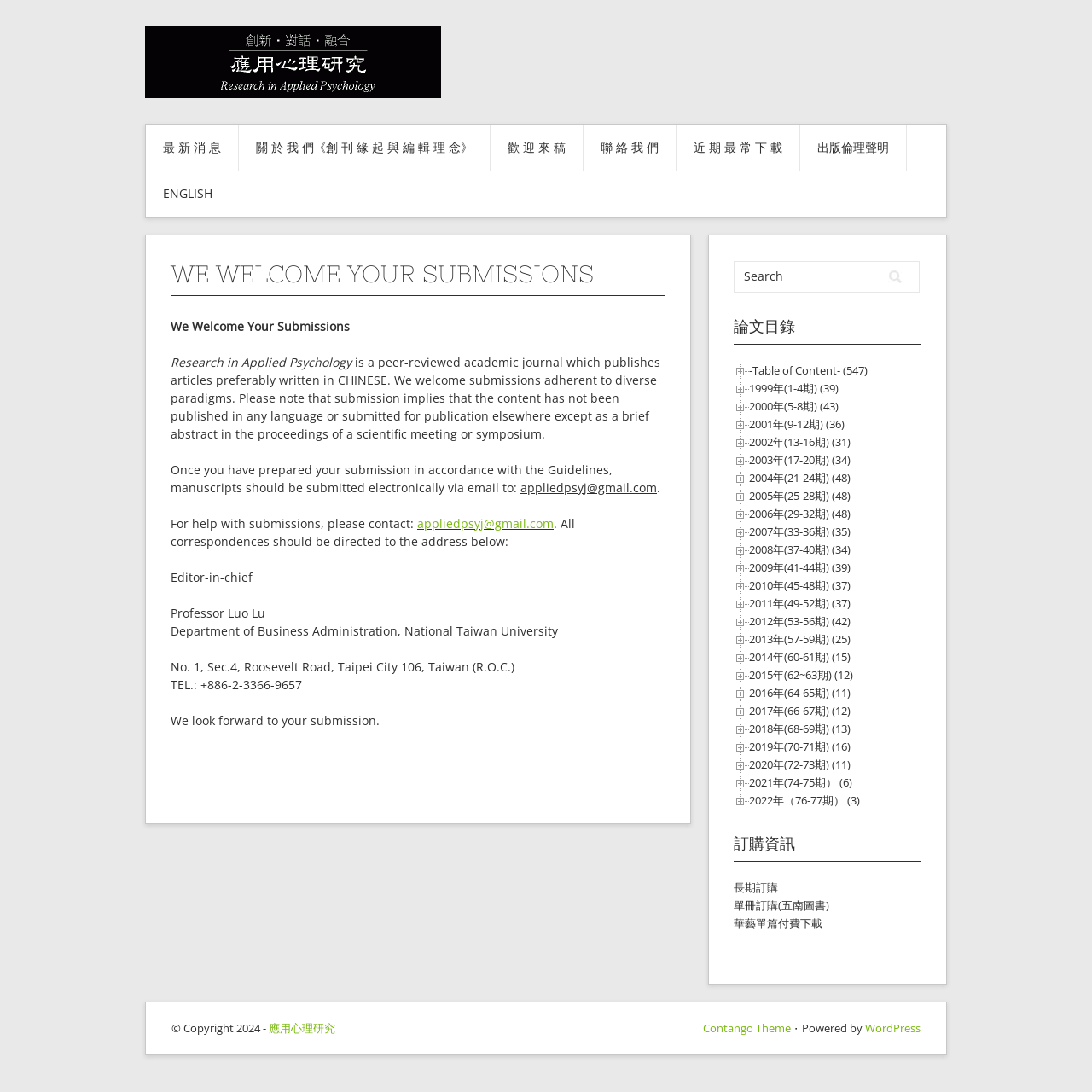What is the email address for submitting manuscripts?
We need a detailed and meticulous answer to the question.

The email address for submitting manuscripts can be found in the main article section, where it is stated 'manuscripts should be submitted electronically via email to: appliedpsyj@gmail.com'.